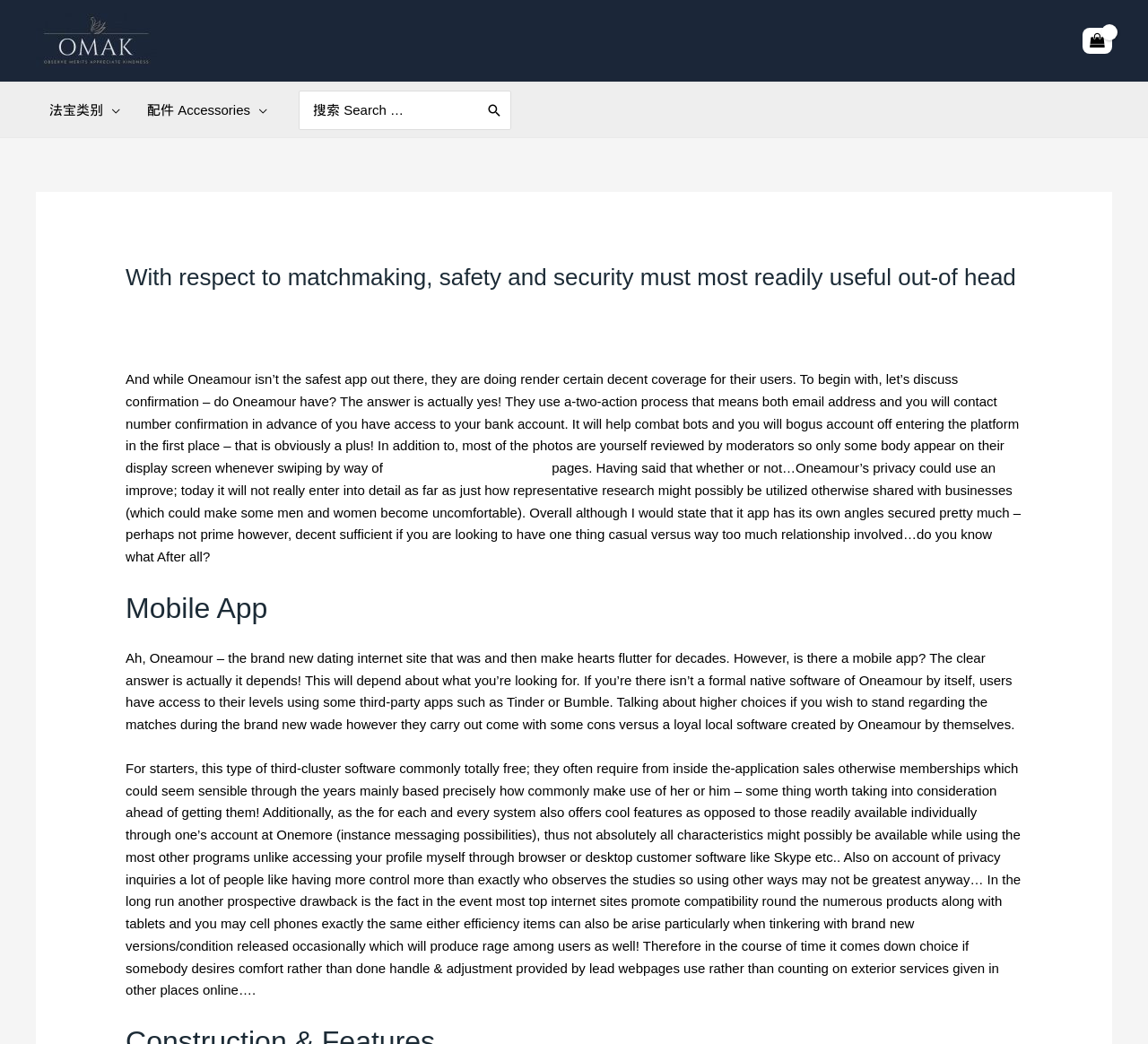Please identify the bounding box coordinates of the clickable area that will allow you to execute the instruction: "Toggle the 法宝类别 menu".

[0.031, 0.08, 0.116, 0.131]